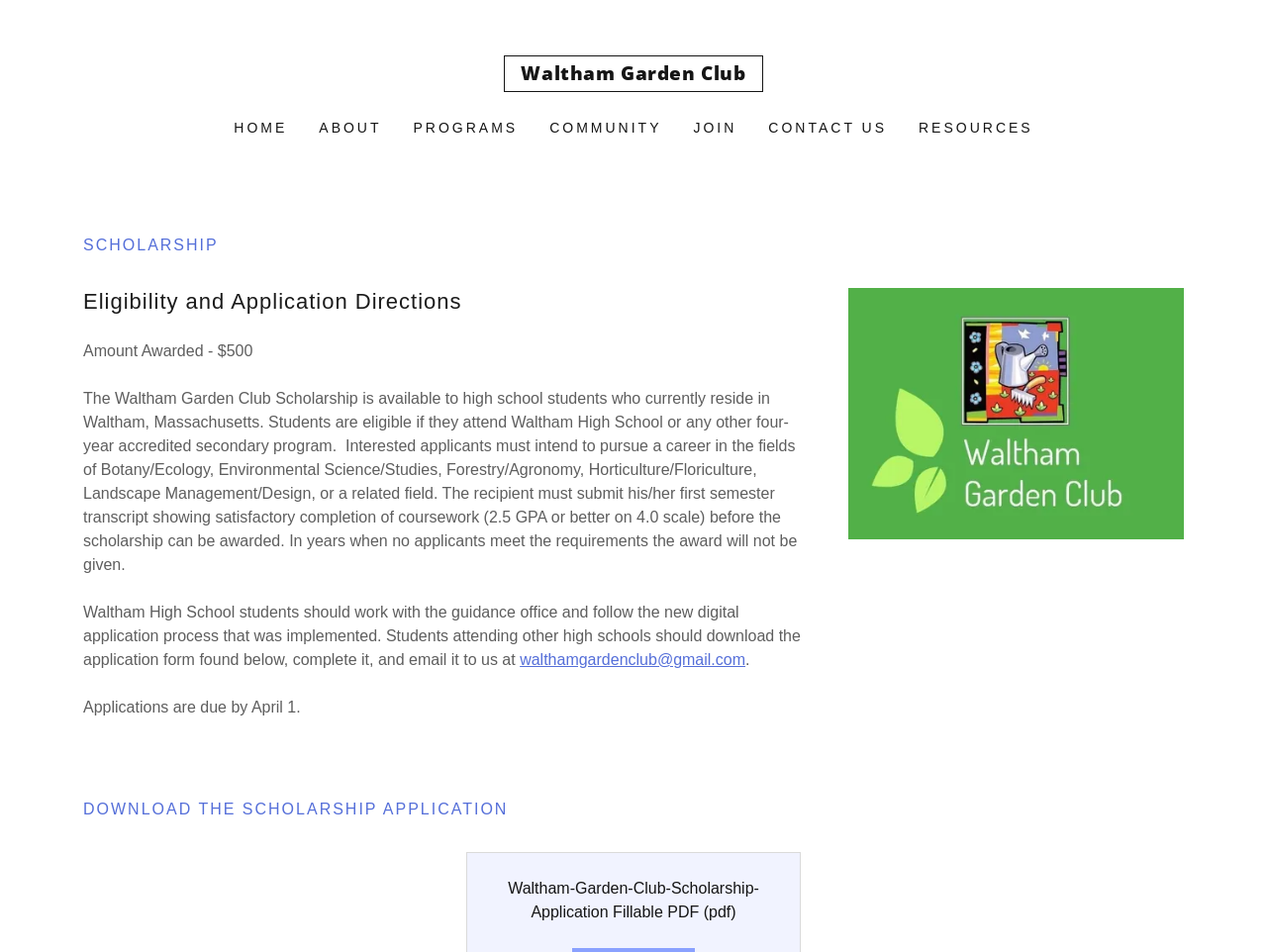Identify the bounding box coordinates necessary to click and complete the given instruction: "Click Waltham Garden Club".

[0.398, 0.07, 0.602, 0.087]